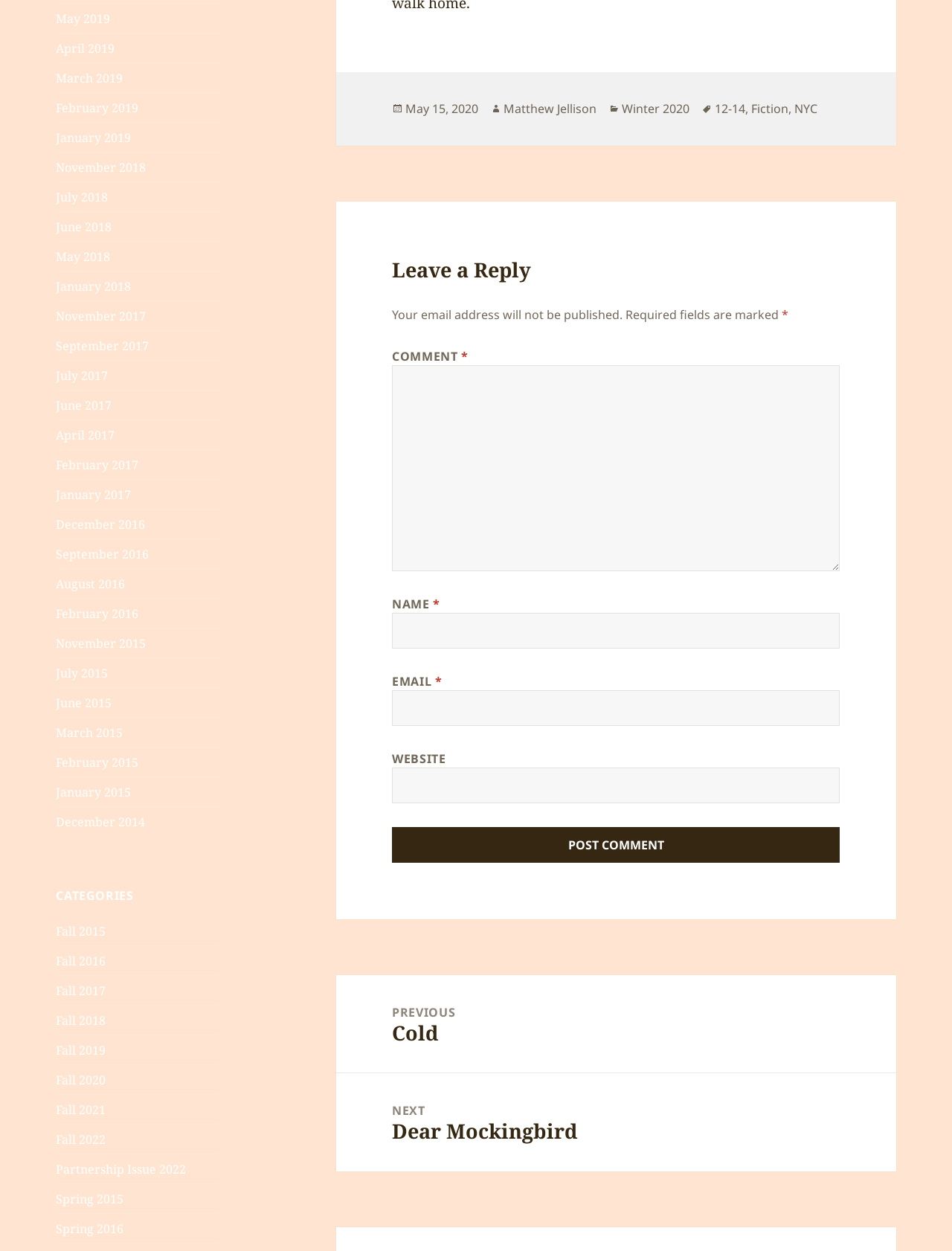Please identify the bounding box coordinates of the clickable area that will allow you to execute the instruction: "Enter a comment in the text box".

[0.412, 0.292, 0.882, 0.457]